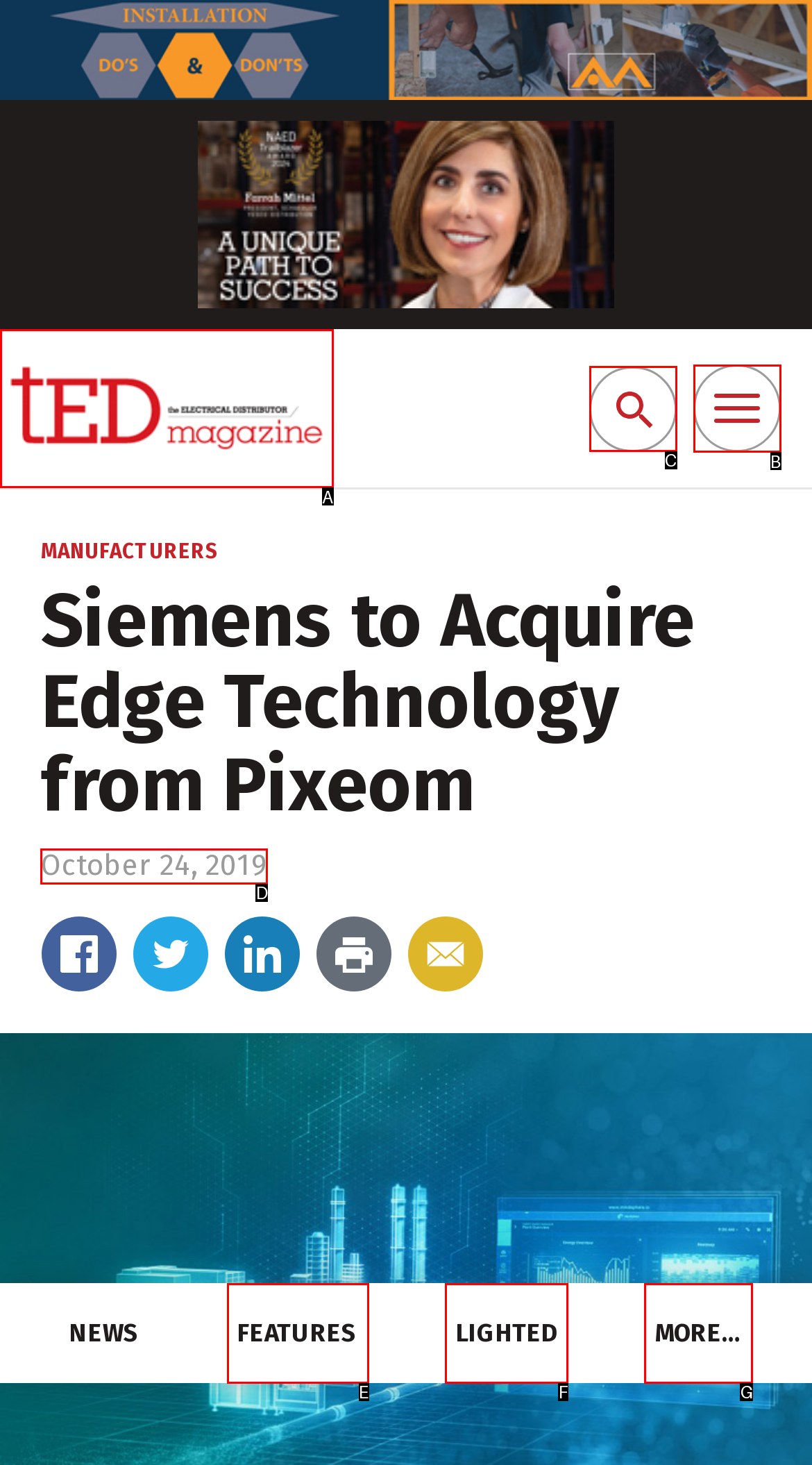From the options presented, which lettered element matches this description: Twitter
Reply solely with the letter of the matching option.

None